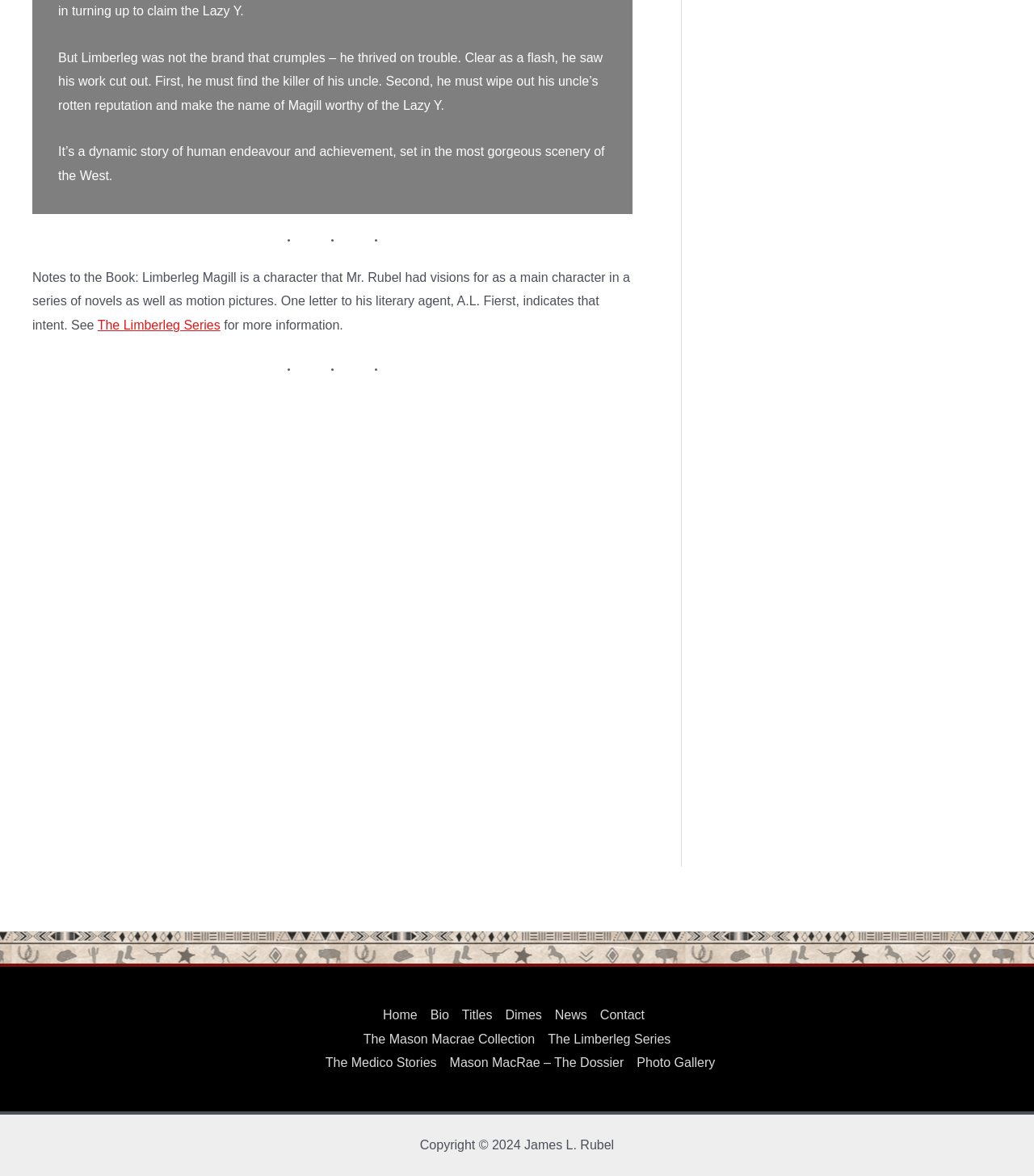Identify the bounding box coordinates of the clickable section necessary to follow the following instruction: "Read about elk rutting season". The coordinates should be presented as four float numbers from 0 to 1, i.e., [left, top, right, bottom].

None